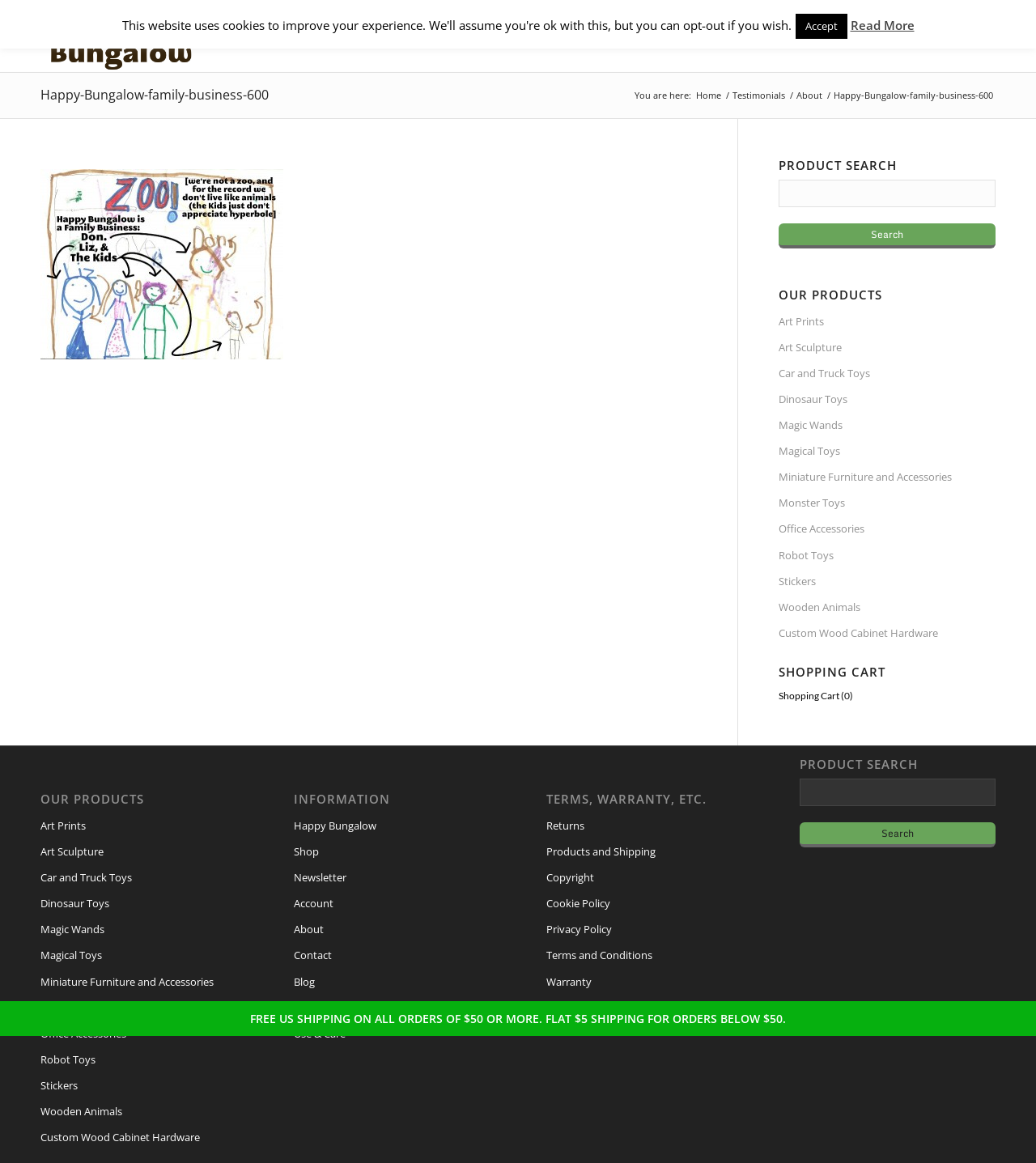Find the bounding box coordinates of the clickable area that will achieve the following instruction: "View ALL ITEMS".

None